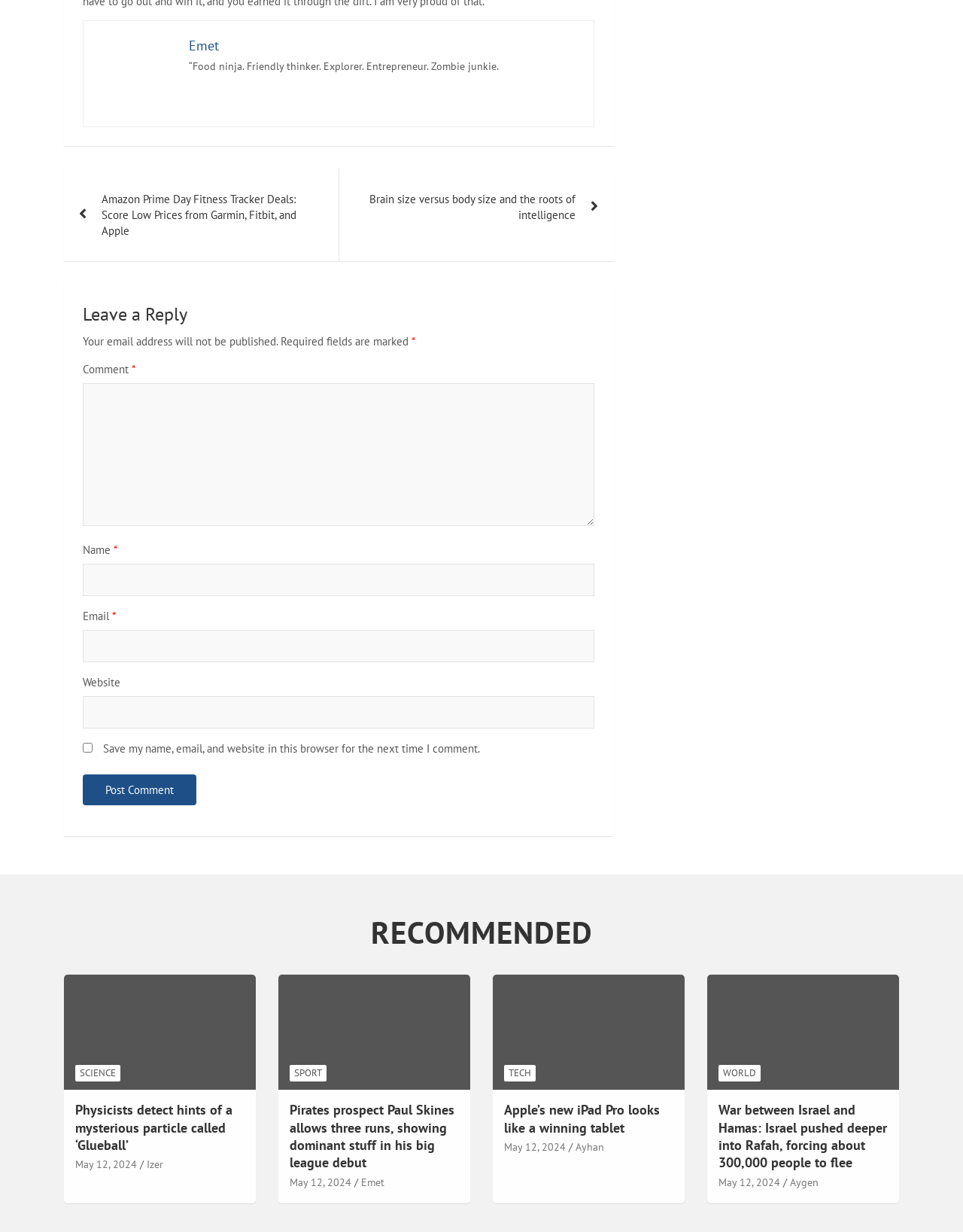Specify the bounding box coordinates of the element's area that should be clicked to execute the given instruction: "Click on the 'Post Comment' button". The coordinates should be four float numbers between 0 and 1, i.e., [left, top, right, bottom].

[0.086, 0.628, 0.204, 0.653]